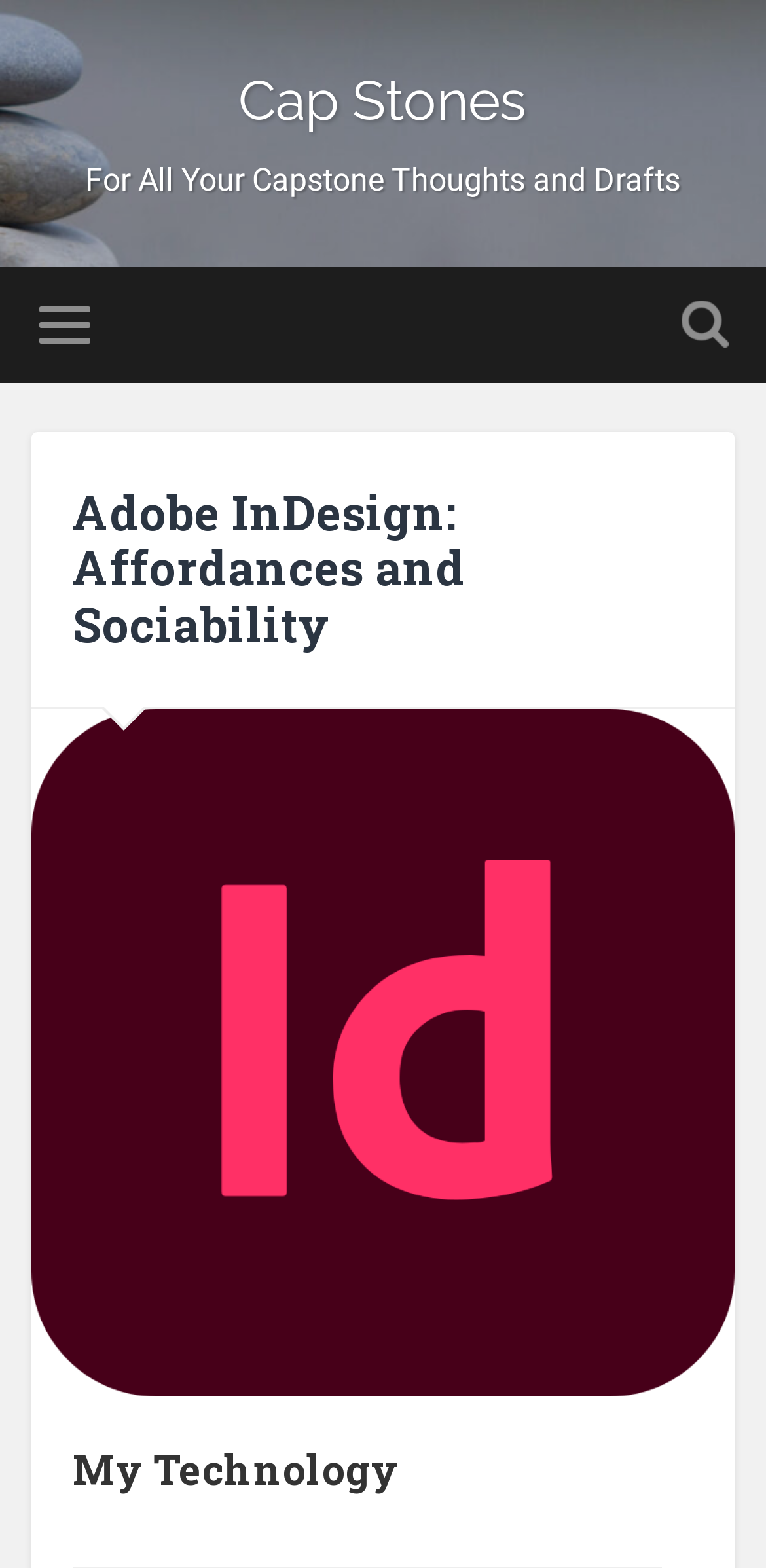How many links are on this webpage?
Give a single word or phrase answer based on the content of the image.

2